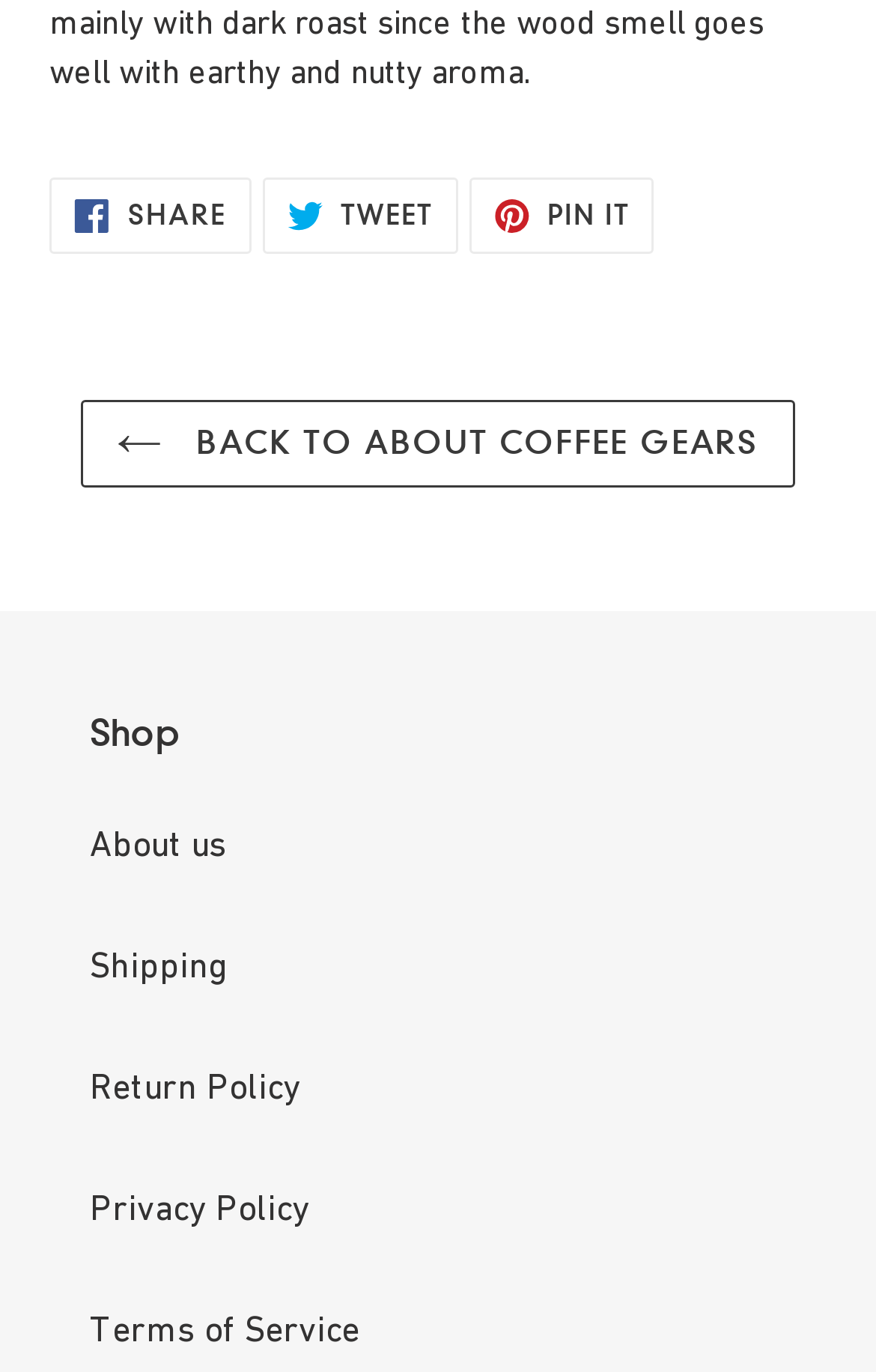Predict the bounding box coordinates for the UI element described as: "Pin it Pin on Pinterest". The coordinates should be four float numbers between 0 and 1, presented as [left, top, right, bottom].

[0.535, 0.129, 0.747, 0.184]